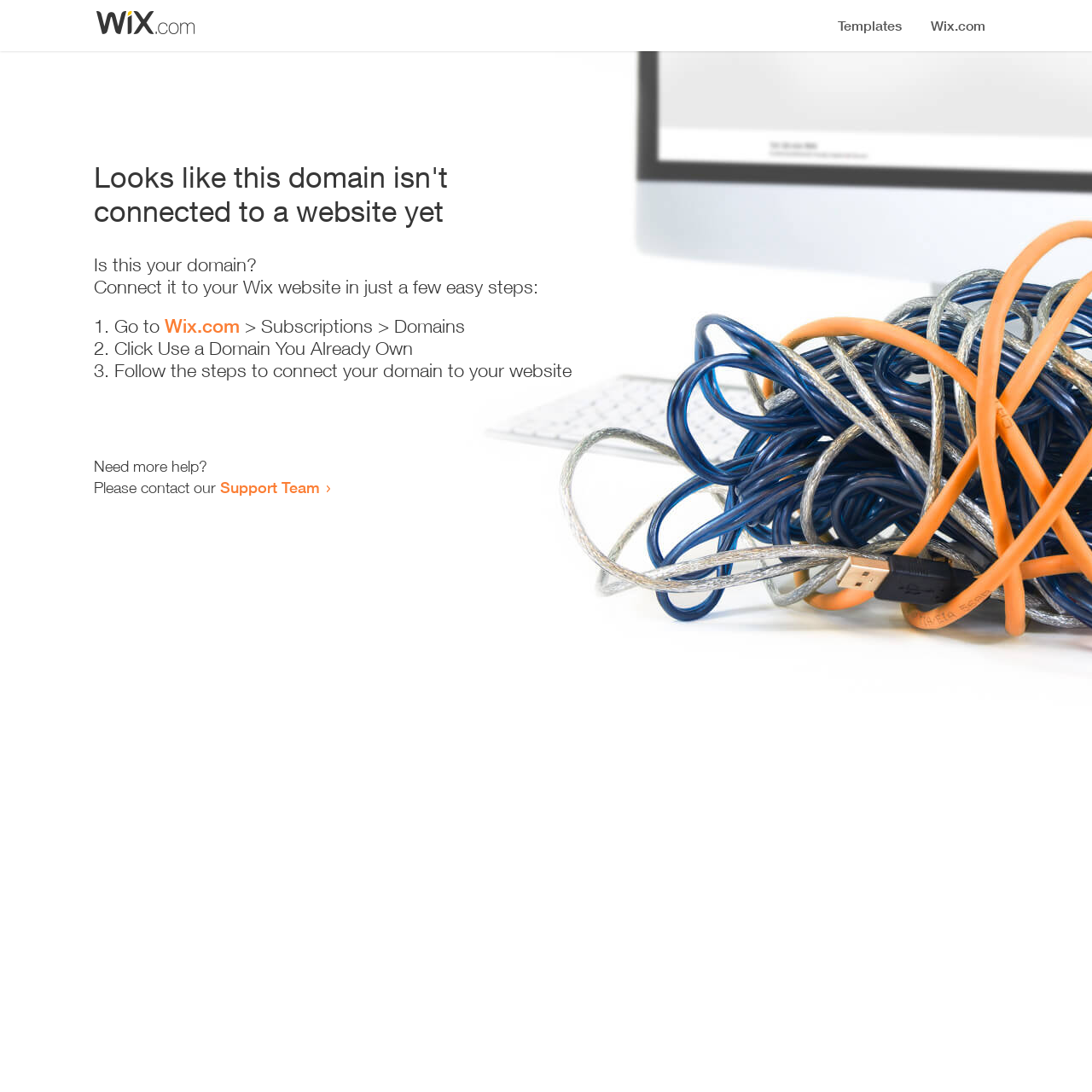Locate the UI element that matches the description Wix.com in the webpage screenshot. Return the bounding box coordinates in the format (top-left x, top-left y, bottom-right x, bottom-right y), with values ranging from 0 to 1.

[0.151, 0.288, 0.22, 0.309]